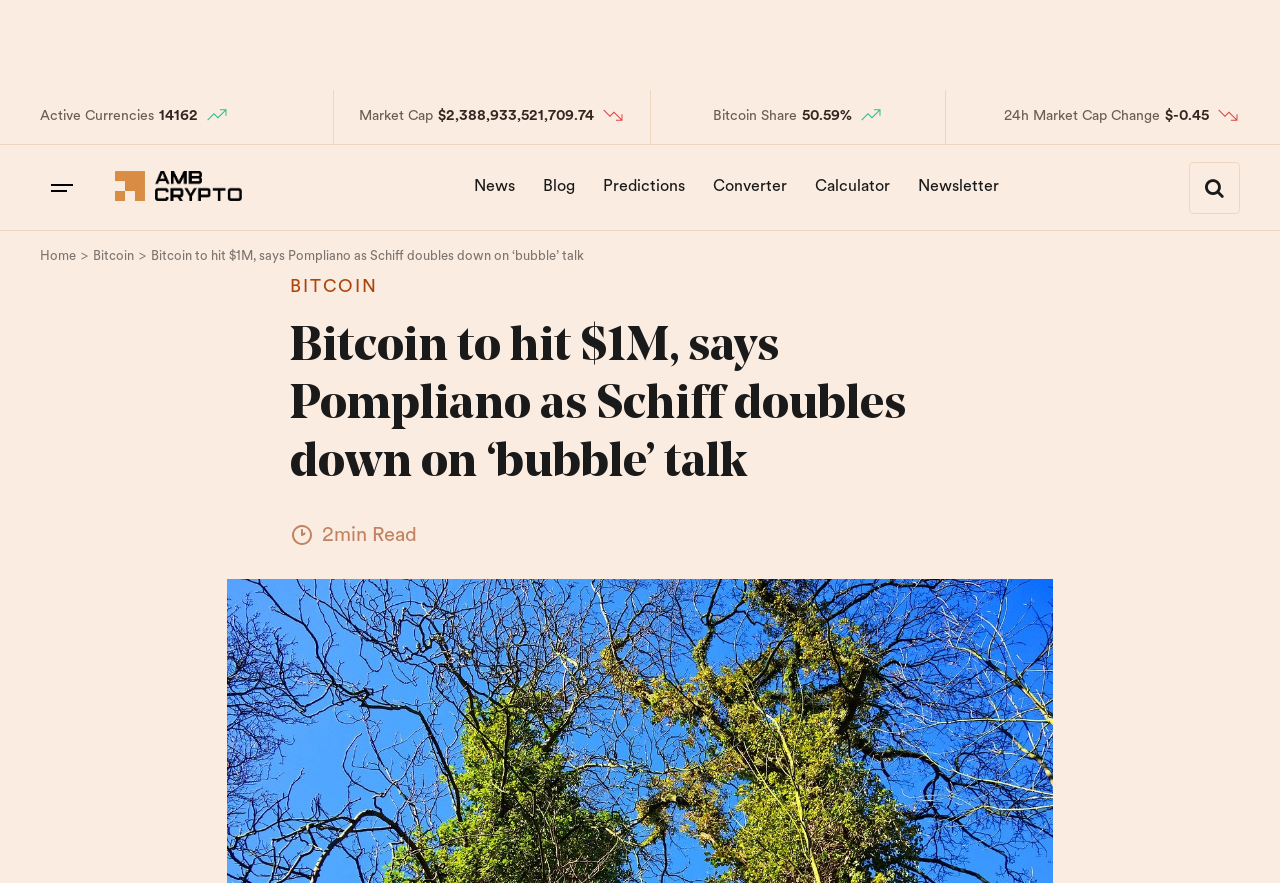Please analyze the image and give a detailed answer to the question:
How many active currencies are there?

I found the answer by looking at the 'Active Currencies' section on the webpage, which displays the number 14162.